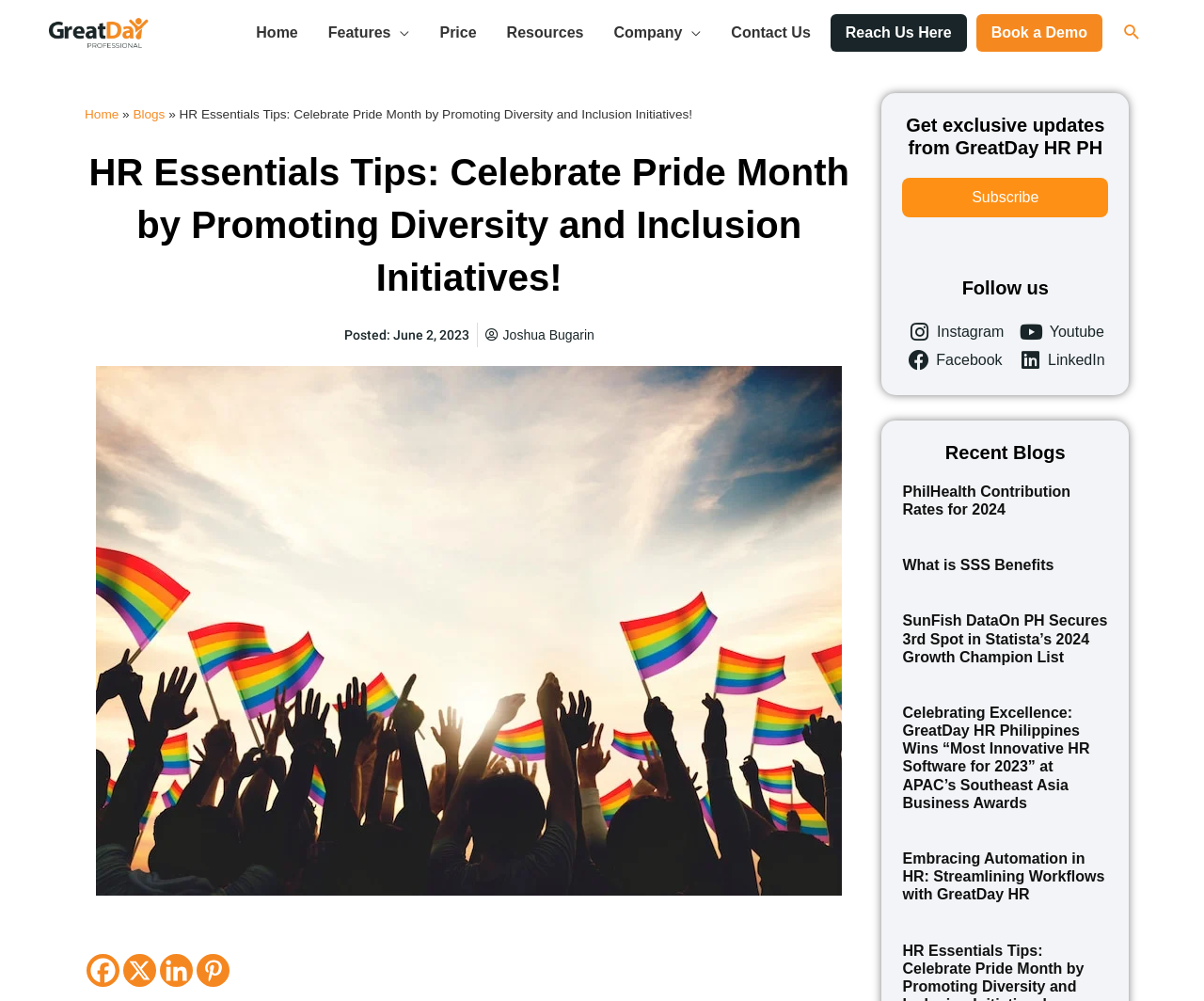How many navigation links are in the top navigation bar?
From the image, provide a succinct answer in one word or a short phrase.

7